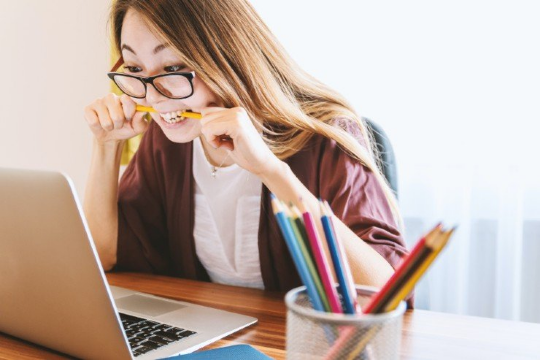What is on the wooden table?
Use the image to give a comprehensive and detailed response to the question.

The wooden table in the image is adorned with a cup of colorful pens, which indicates the woman's creativity and readiness for note-taking or brainstorming.